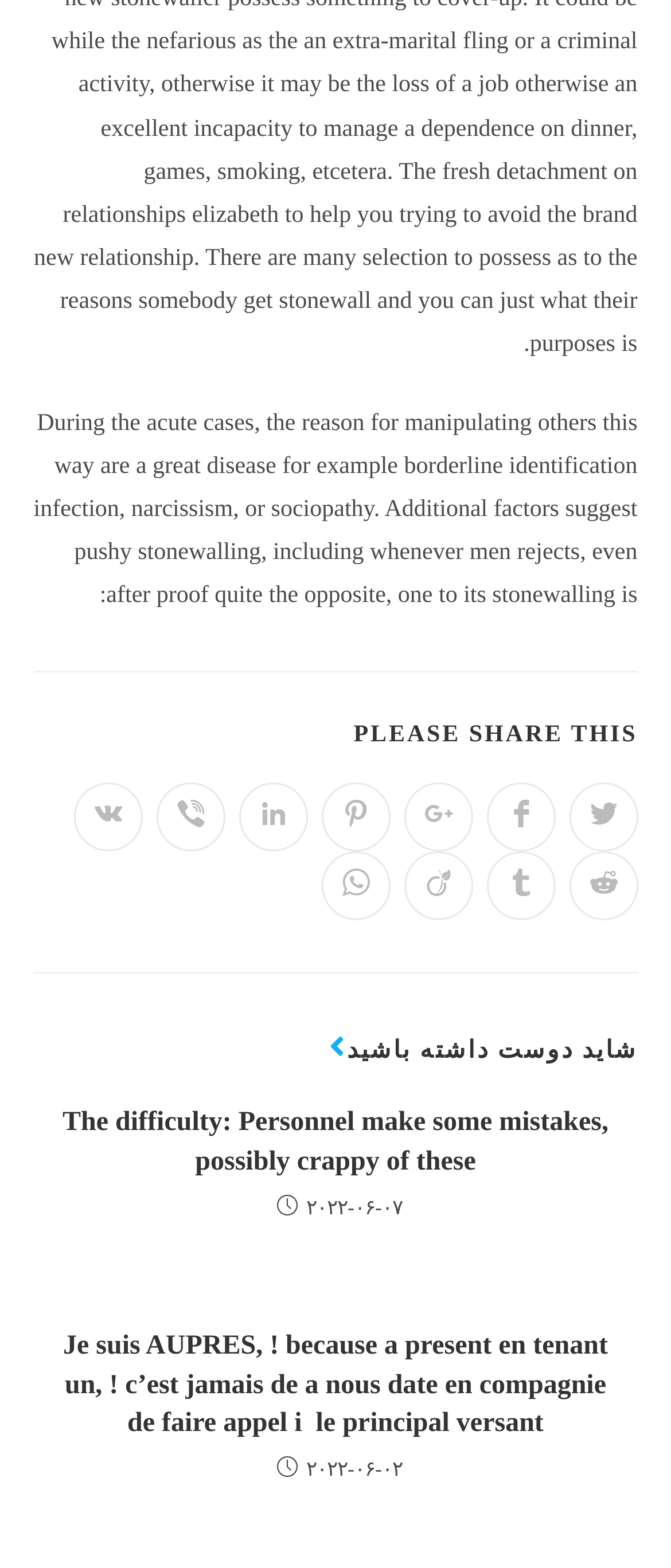Pinpoint the bounding box coordinates of the element to be clicked to execute the instruction: "Click the company logo".

None